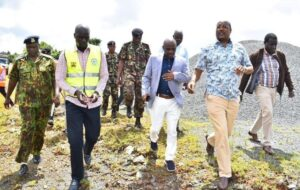Reply to the question below using a single word or brief phrase:
What is the government's commitment in the sector?

Improving water management practices